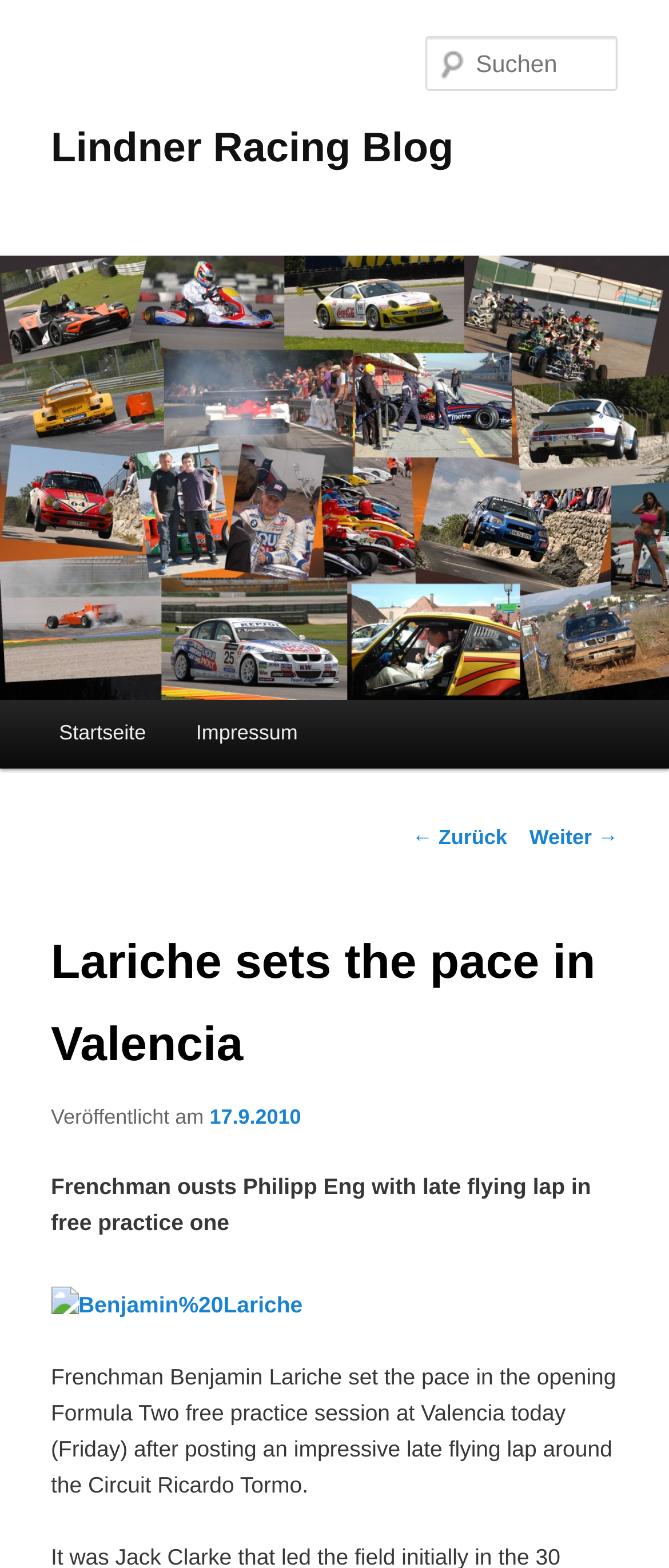What is the name of the circuit where the event took place?
Look at the image and respond with a one-word or short-phrase answer.

Circuit Ricardo Tormo